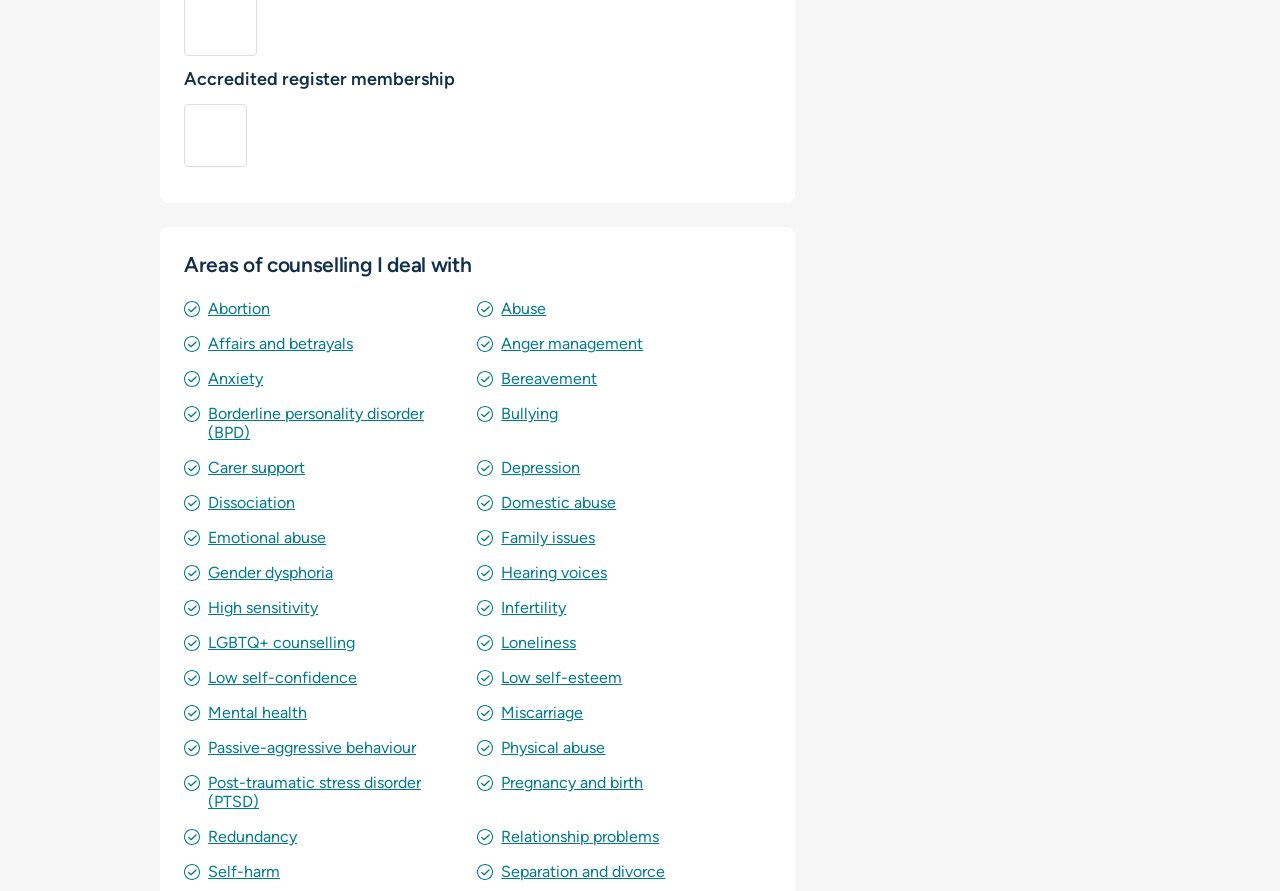Please locate the bounding box coordinates of the region I need to click to follow this instruction: "Explore the latest news and deals on golf in Canada".

None